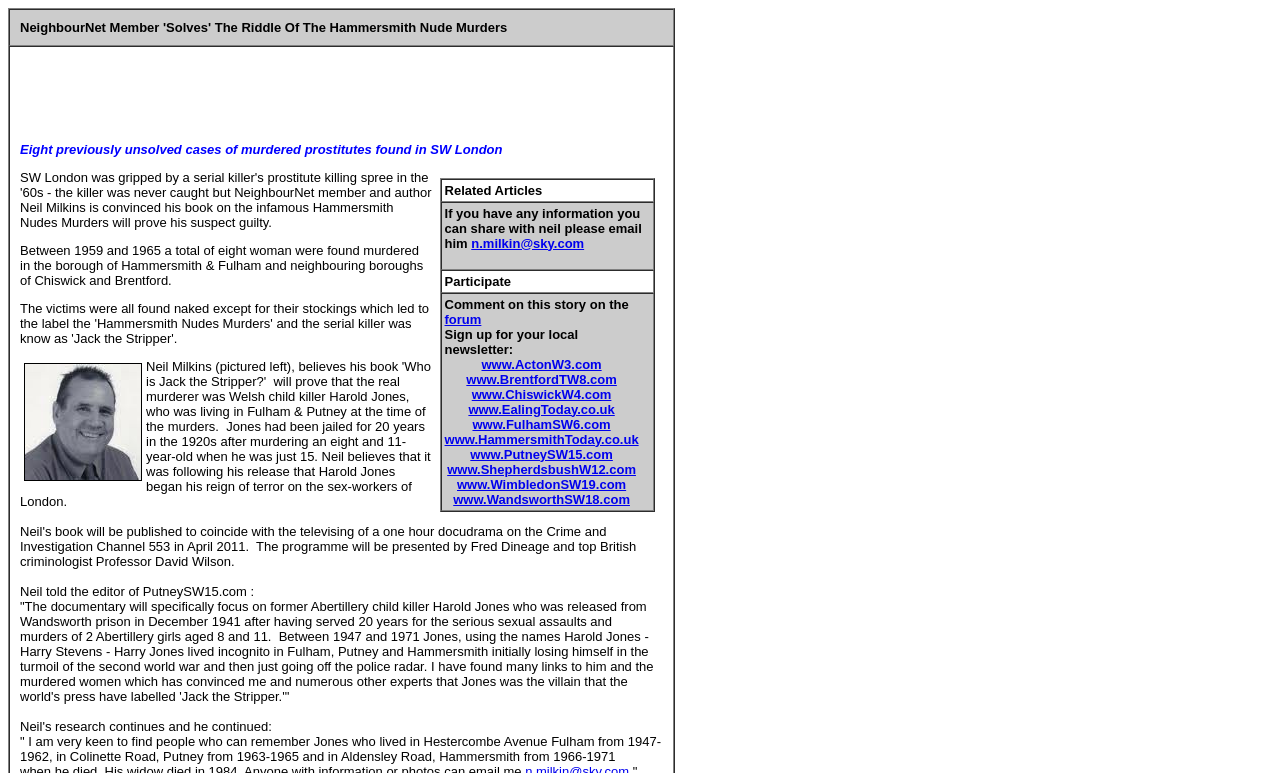Can you find the bounding box coordinates of the area I should click to execute the following instruction: "Read more about related articles"?

[0.344, 0.231, 0.511, 0.261]